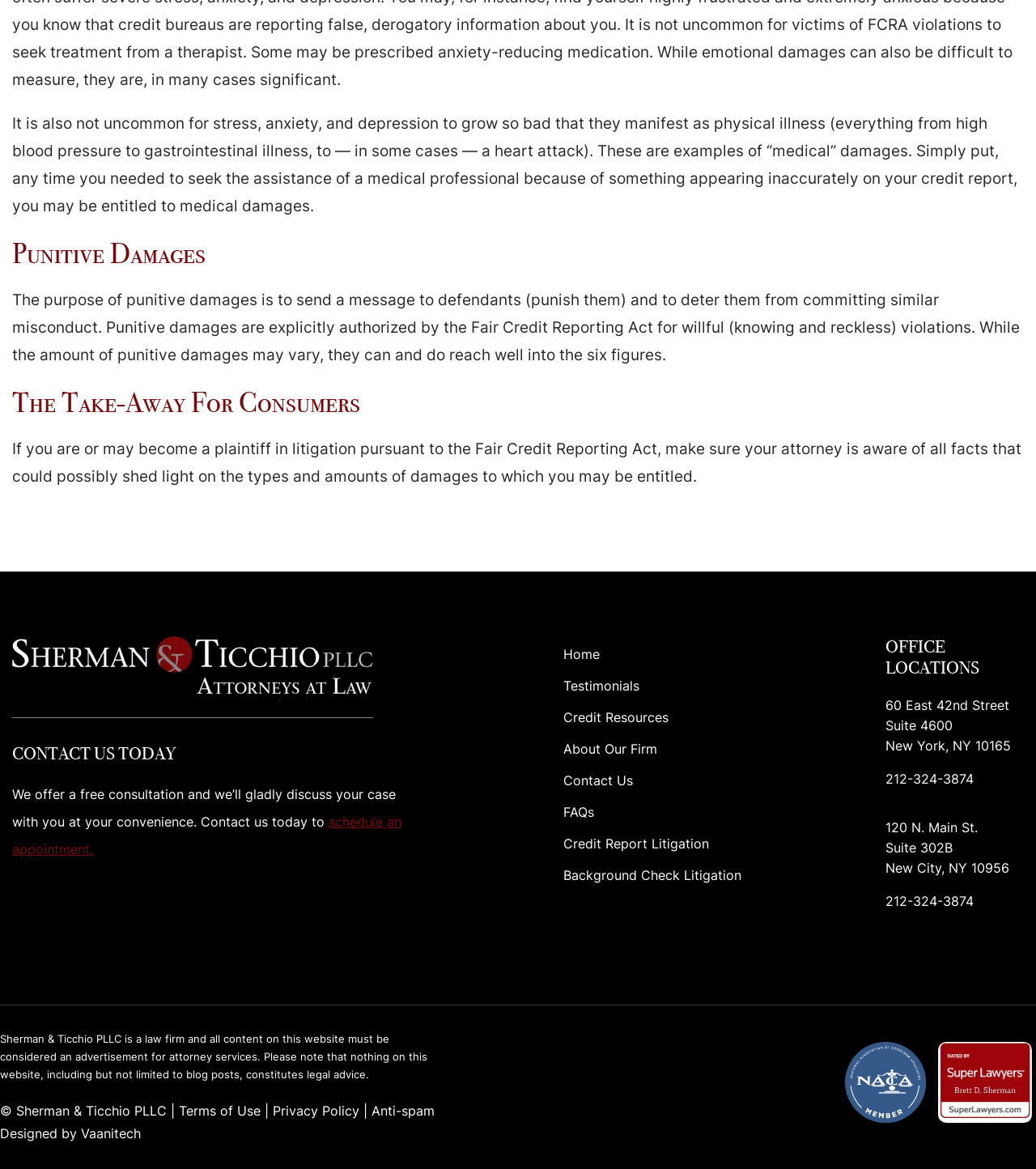Please provide a comprehensive response to the question based on the details in the image: What is the name of the law firm?

The law firm's name is mentioned in the webpage, along with its logo and contact information, indicating that it is a law firm that specializes in credit report litigation and background check litigation.